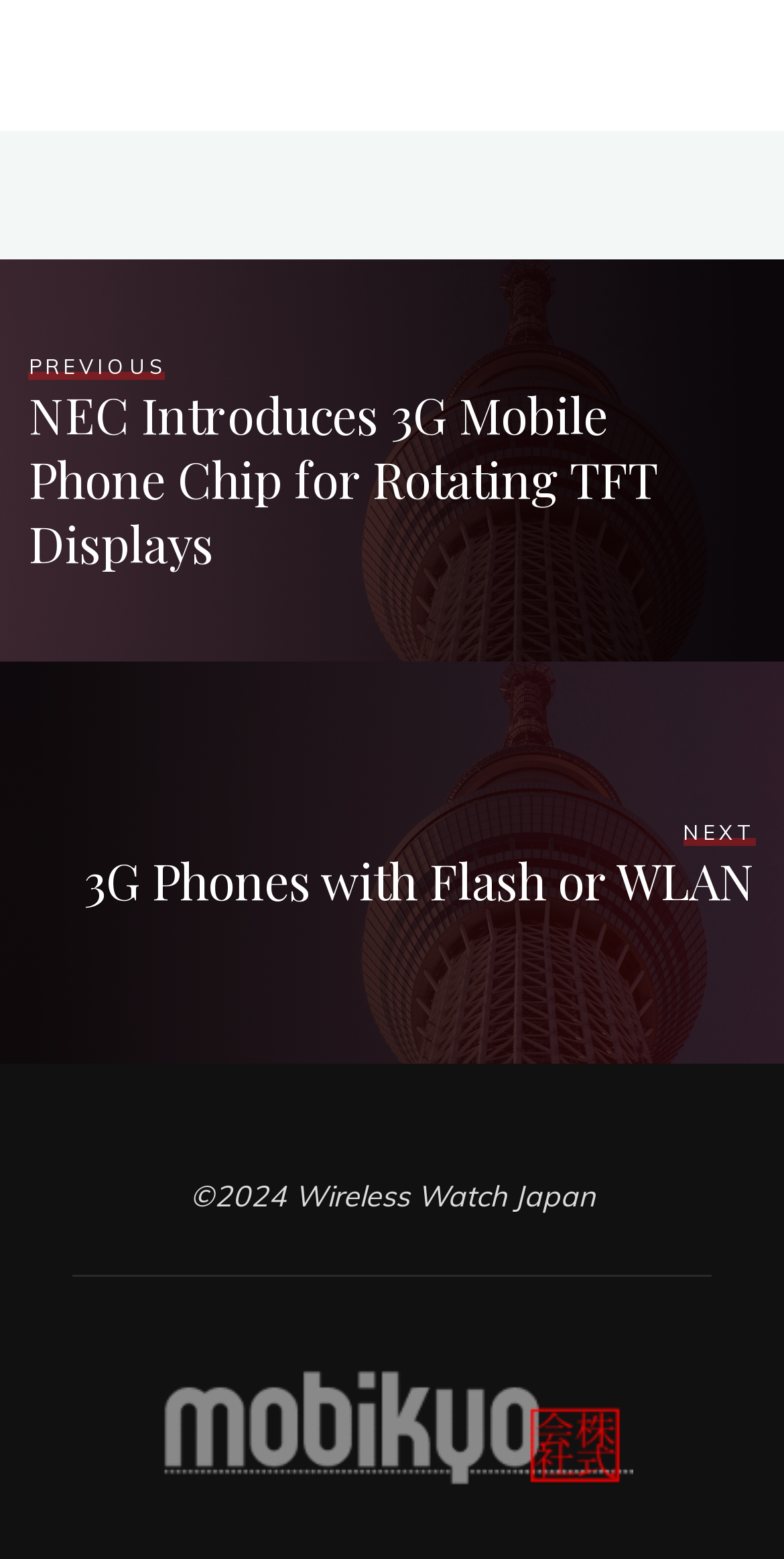From the details in the image, provide a thorough response to the question: What is the position of the image relative to the link 'NEXT 3G Phones with Flash or WLAN'?

Comparing the y1 and y2 coordinates of the link 'NEXT 3G Phones with Flash or WLAN' and the image, I found that the image's y1 value is greater than the link's y2 value, indicating that the image is located below the link.